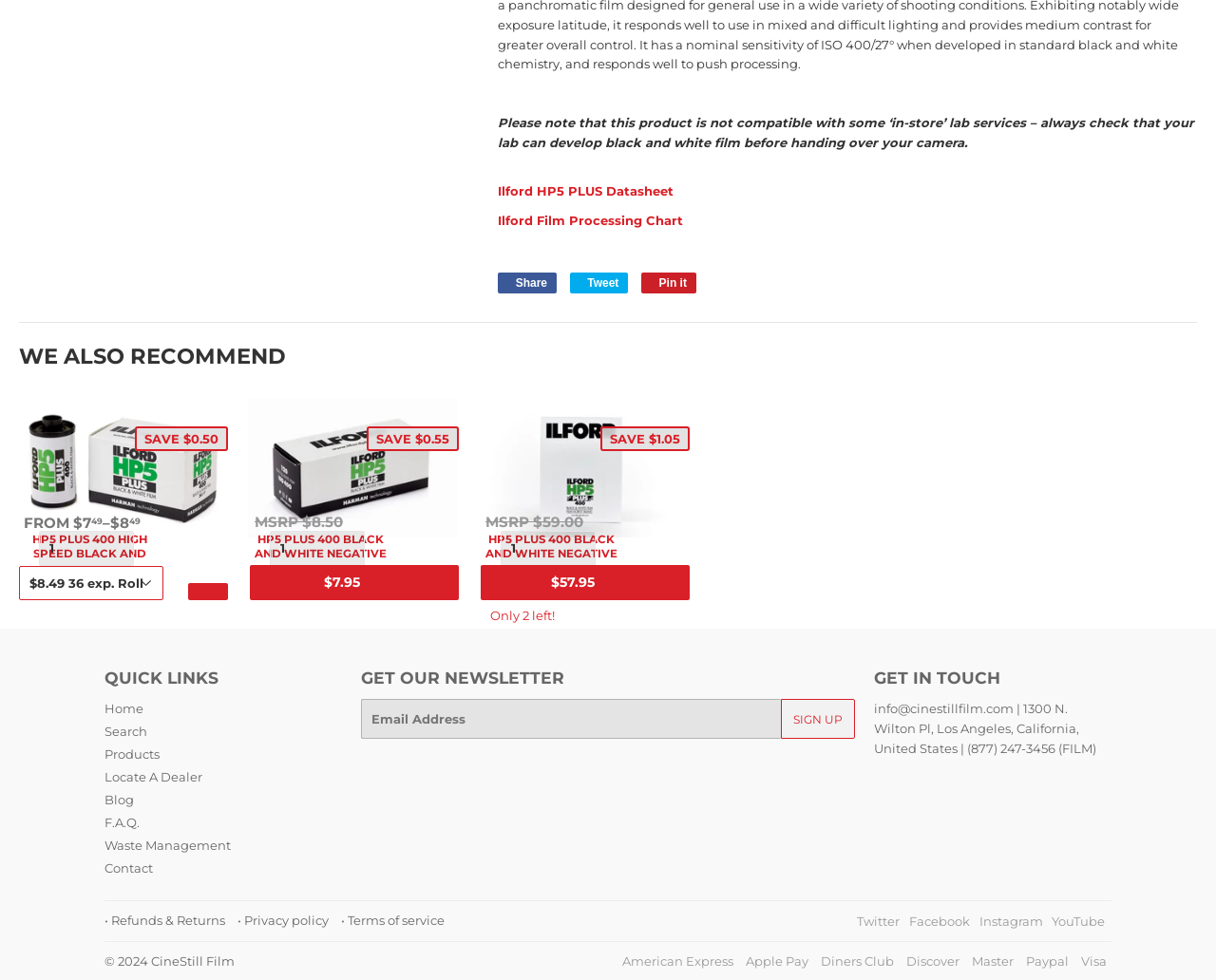Given the description: "Pin it Pin on Pinterest", determine the bounding box coordinates of the UI element. The coordinates should be formatted as four float numbers between 0 and 1, [left, top, right, bottom].

[0.527, 0.278, 0.573, 0.299]